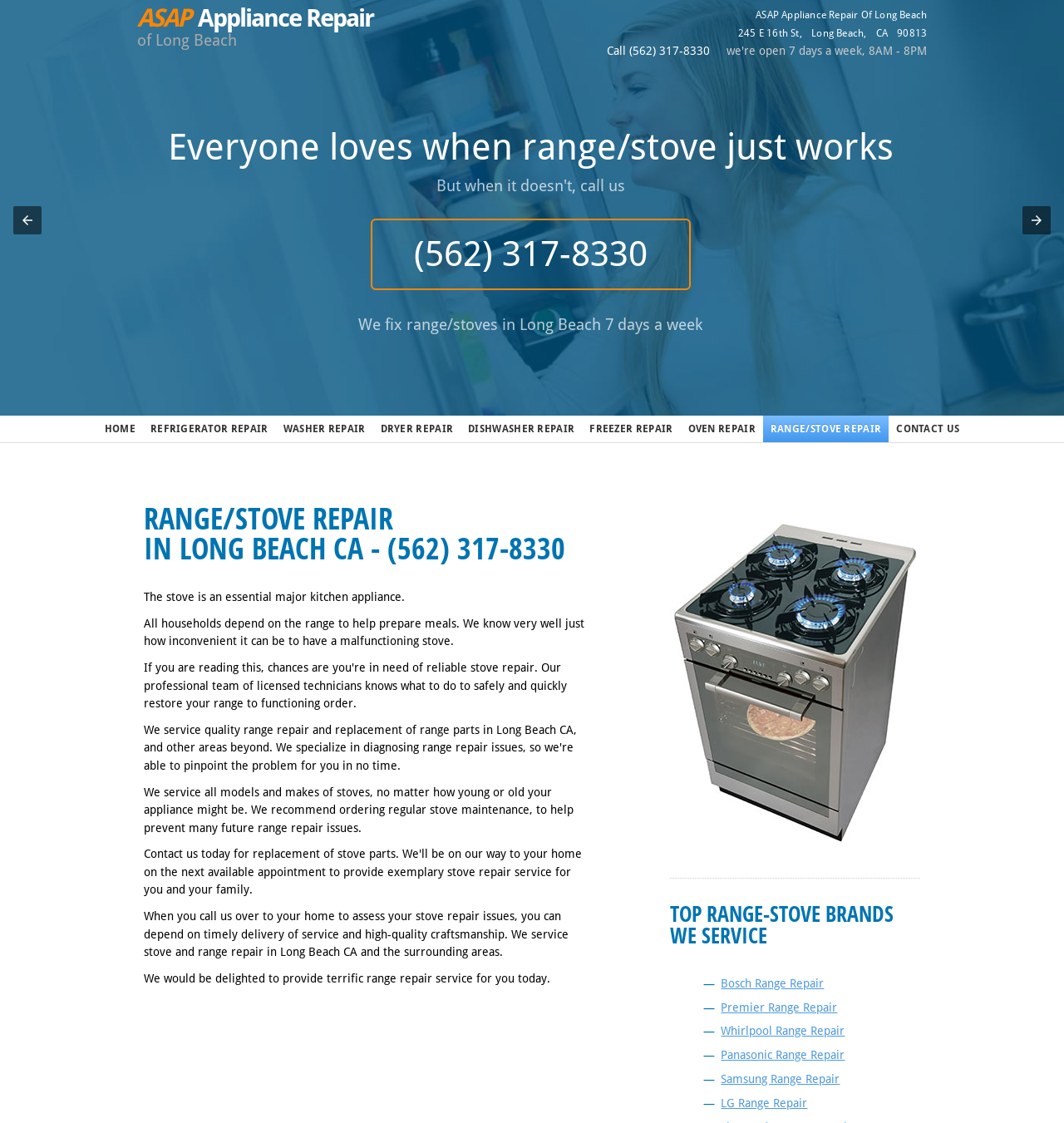Find the bounding box coordinates of the element to click in order to complete this instruction: "Click the 'Contact Us' link". The bounding box coordinates must be four float numbers between 0 and 1, denoted as [left, top, right, bottom].

None